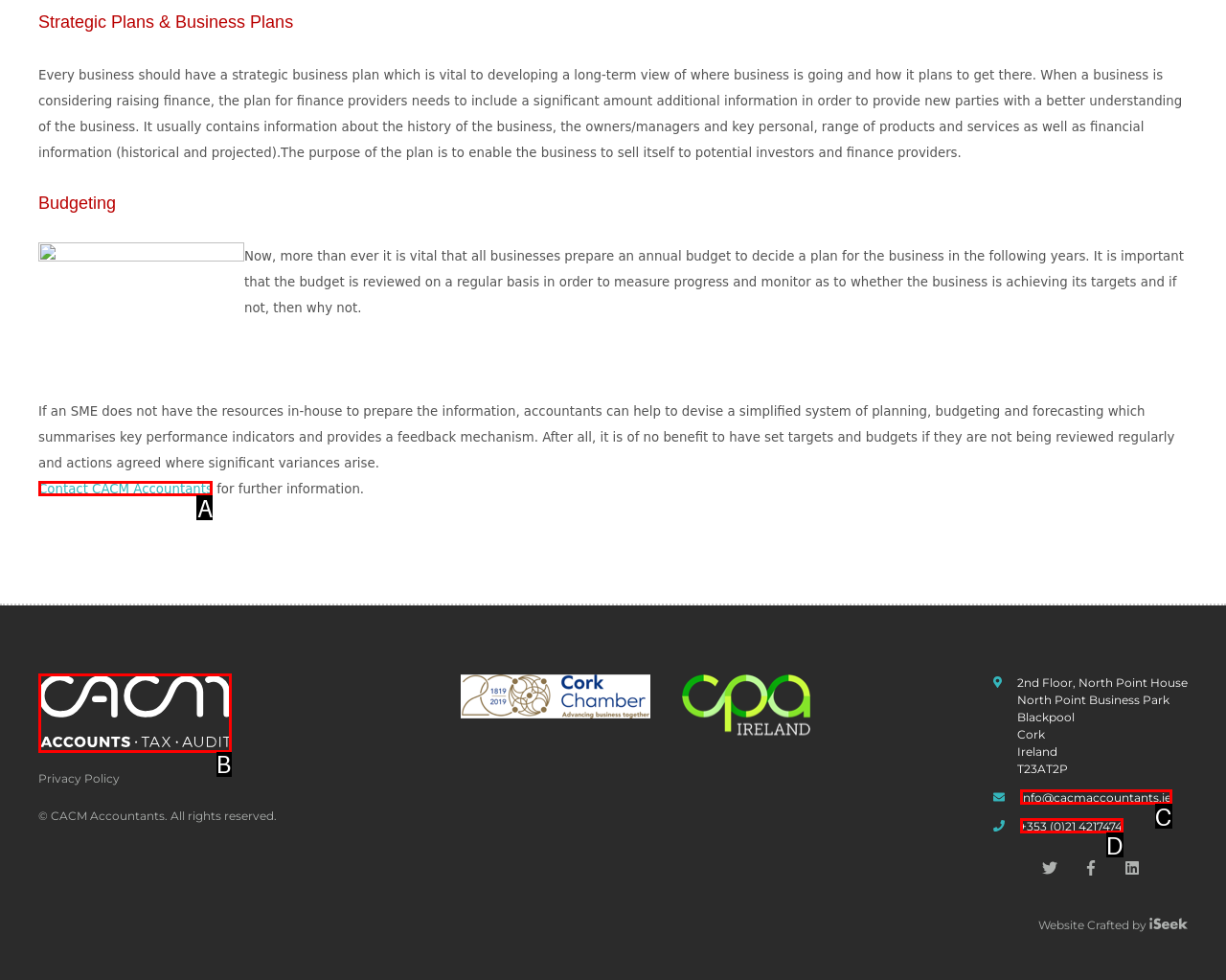Using the description: info@cacmaccountants.ie, find the HTML element that matches it. Answer with the letter of the chosen option.

C